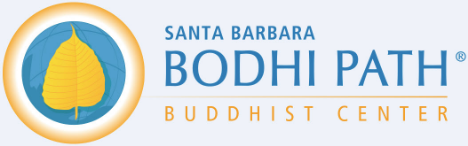What is the purpose of the central emblem?
Using the visual information, answer the question in a single word or phrase.

Reflecting values